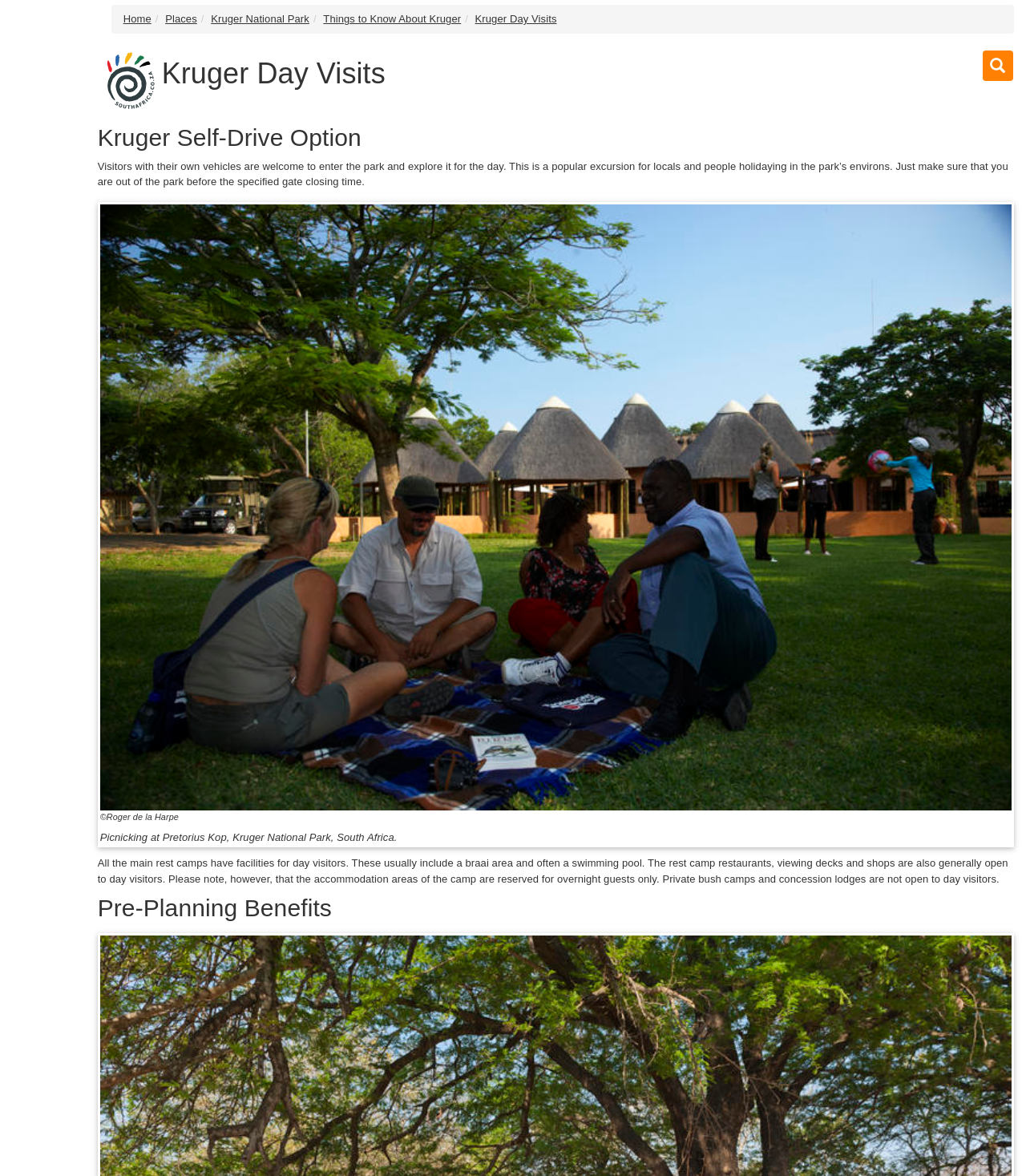What is the purpose of pre-planning for Kruger Day Visits? Please answer the question using a single word or phrase based on the image.

Not specified